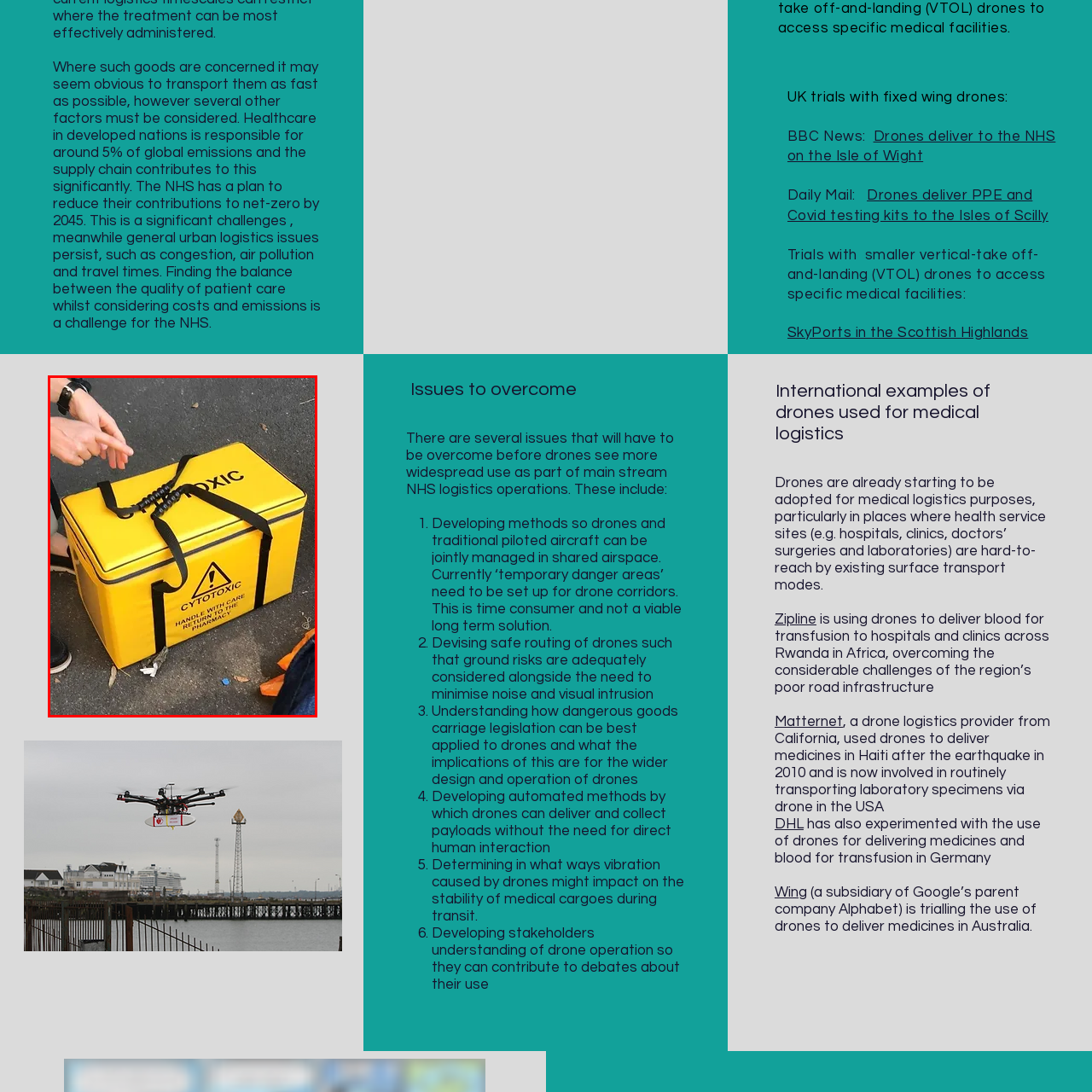Carefully scrutinize the image within the red border and generate a detailed answer to the following query, basing your response on the visual content:
What is the purpose of the black straps?

The black straps are used to securely fasten the container, emphasizing the importance of safe handling and transport of the hazardous medical materials it contains.